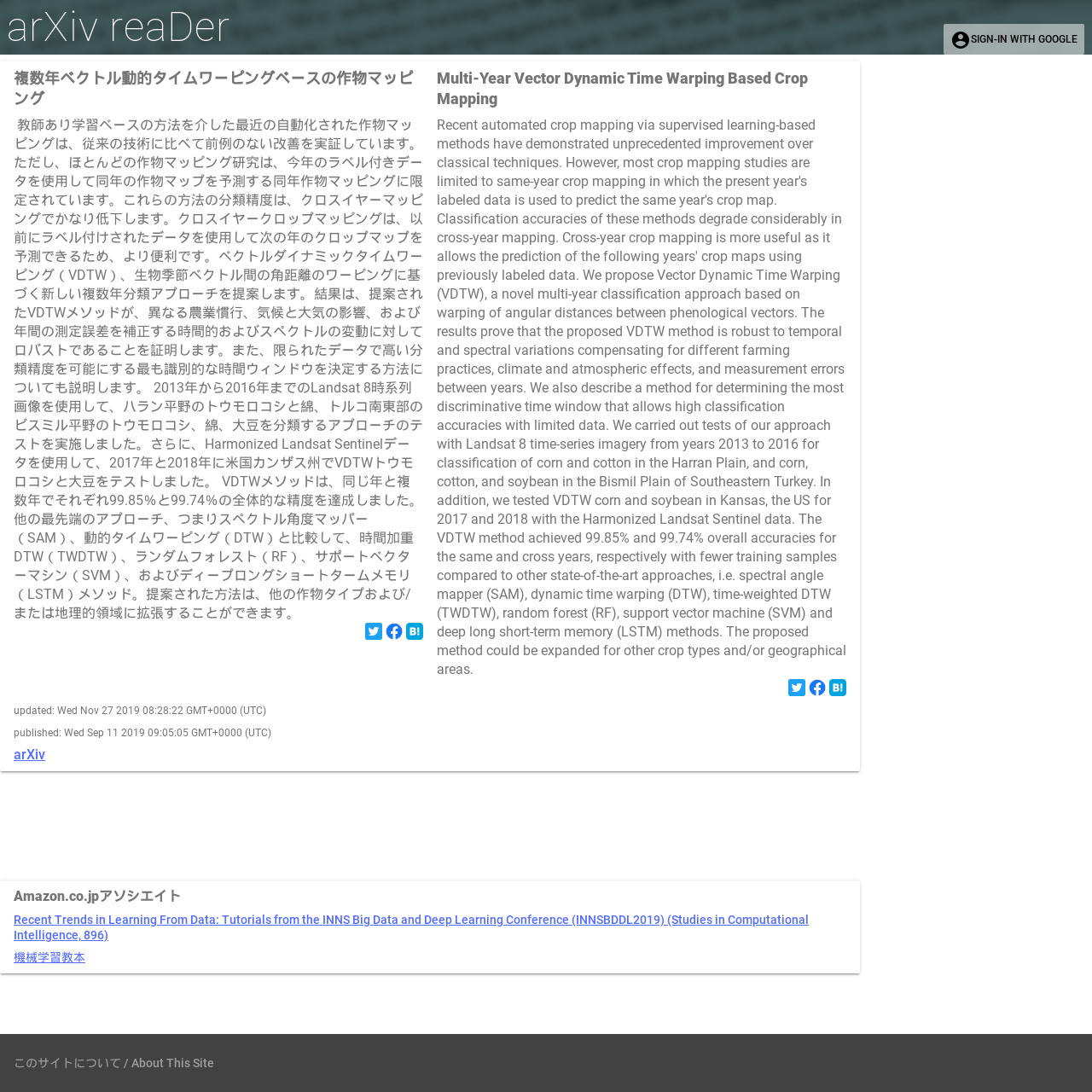What is the limitation of traditional crop mapping methods?
Provide a fully detailed and comprehensive answer to the question.

Traditional crop mapping methods are limited to using same-year data, which means they can only predict the crop type of a given area based on data from the same year, whereas the VDTW method can use data from previous years to make predictions.